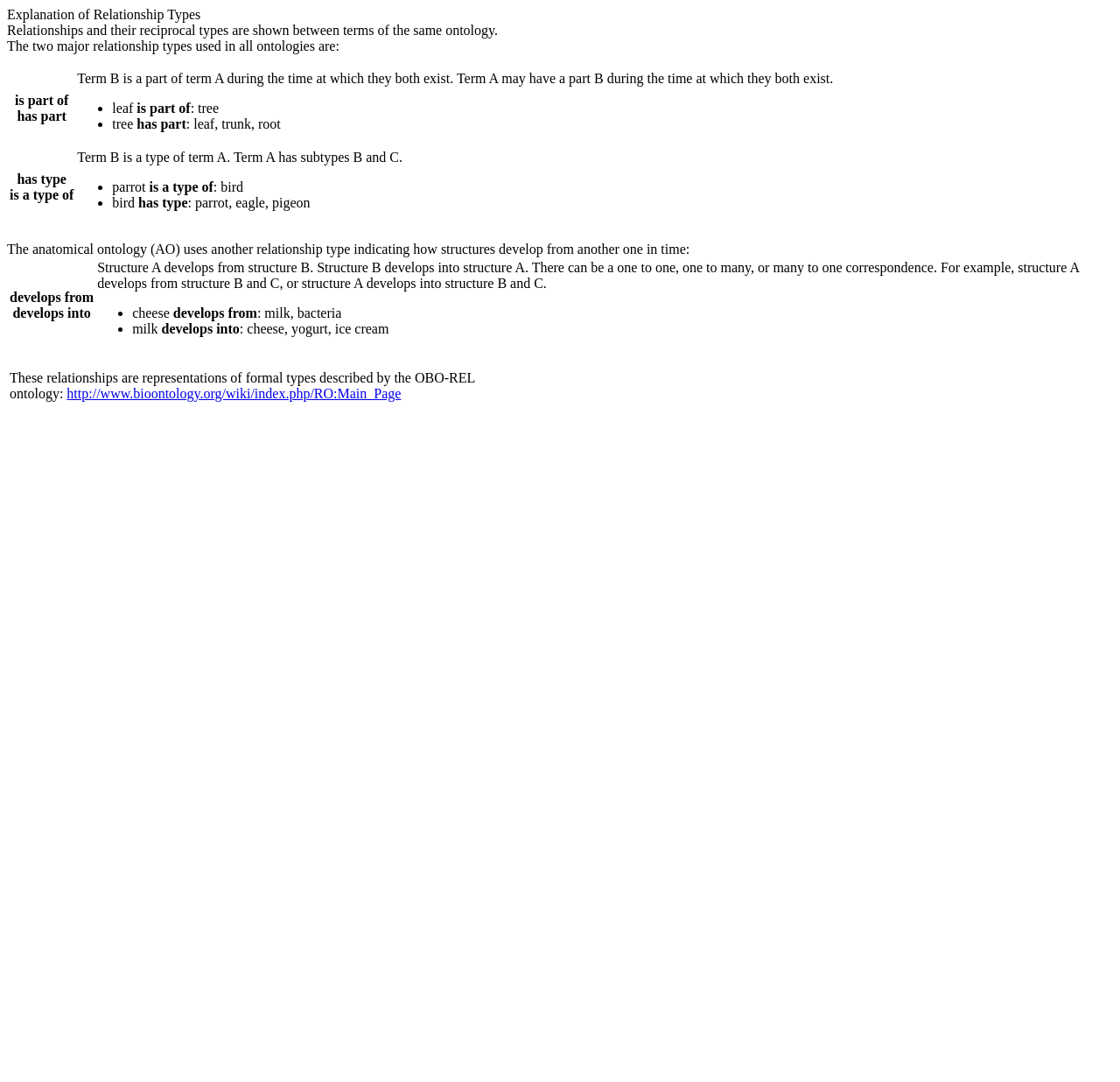Identify the bounding box for the described UI element: "http://www.bioontology.org/wiki/index.php/RO:Main_Page".

[0.06, 0.357, 0.358, 0.371]